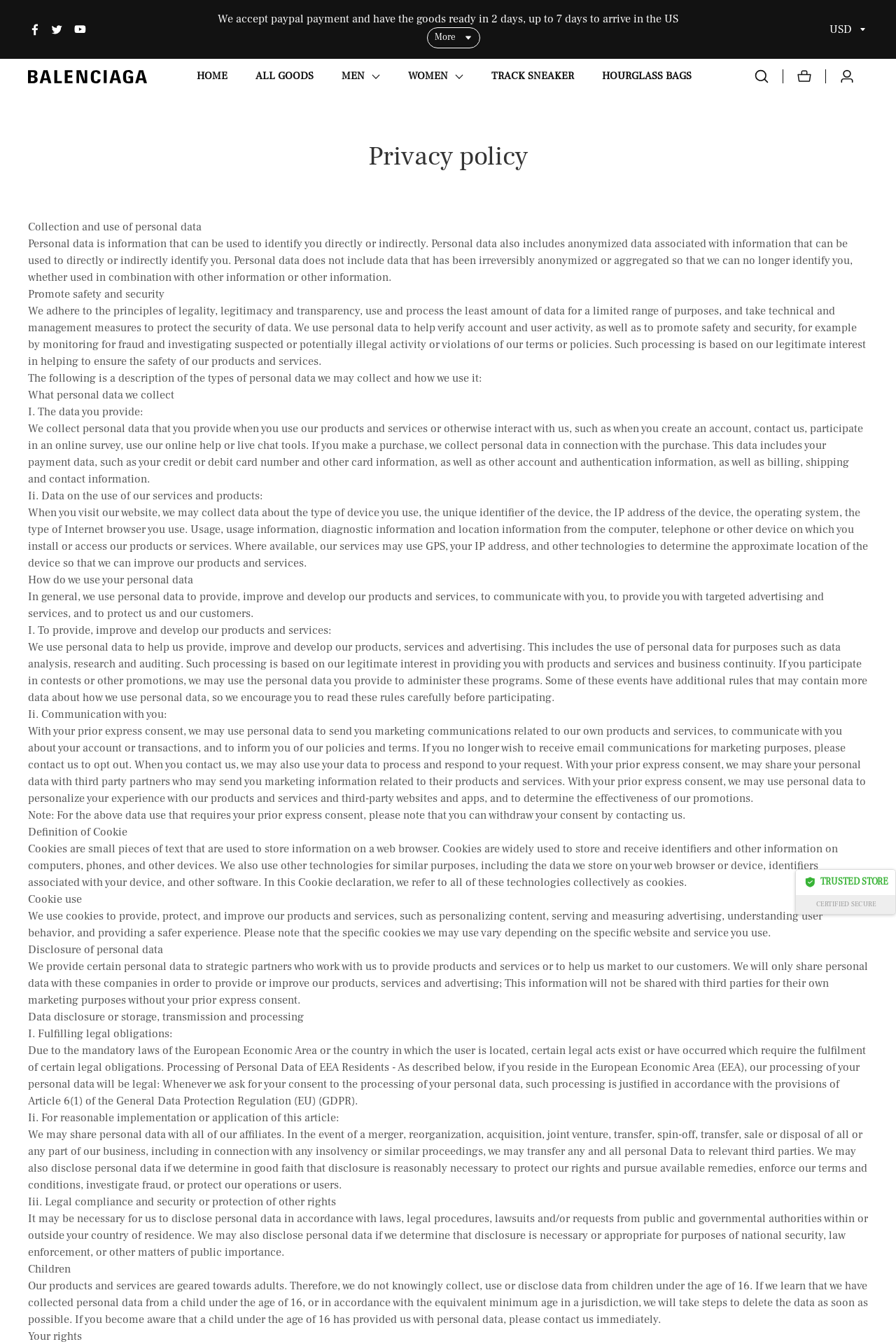Specify the bounding box coordinates of the area to click in order to execute this command: 'Click the 'WOMEN' link'. The coordinates should consist of four float numbers ranging from 0 to 1, and should be formatted as [left, top, right, bottom].

[0.455, 0.044, 0.5, 0.071]